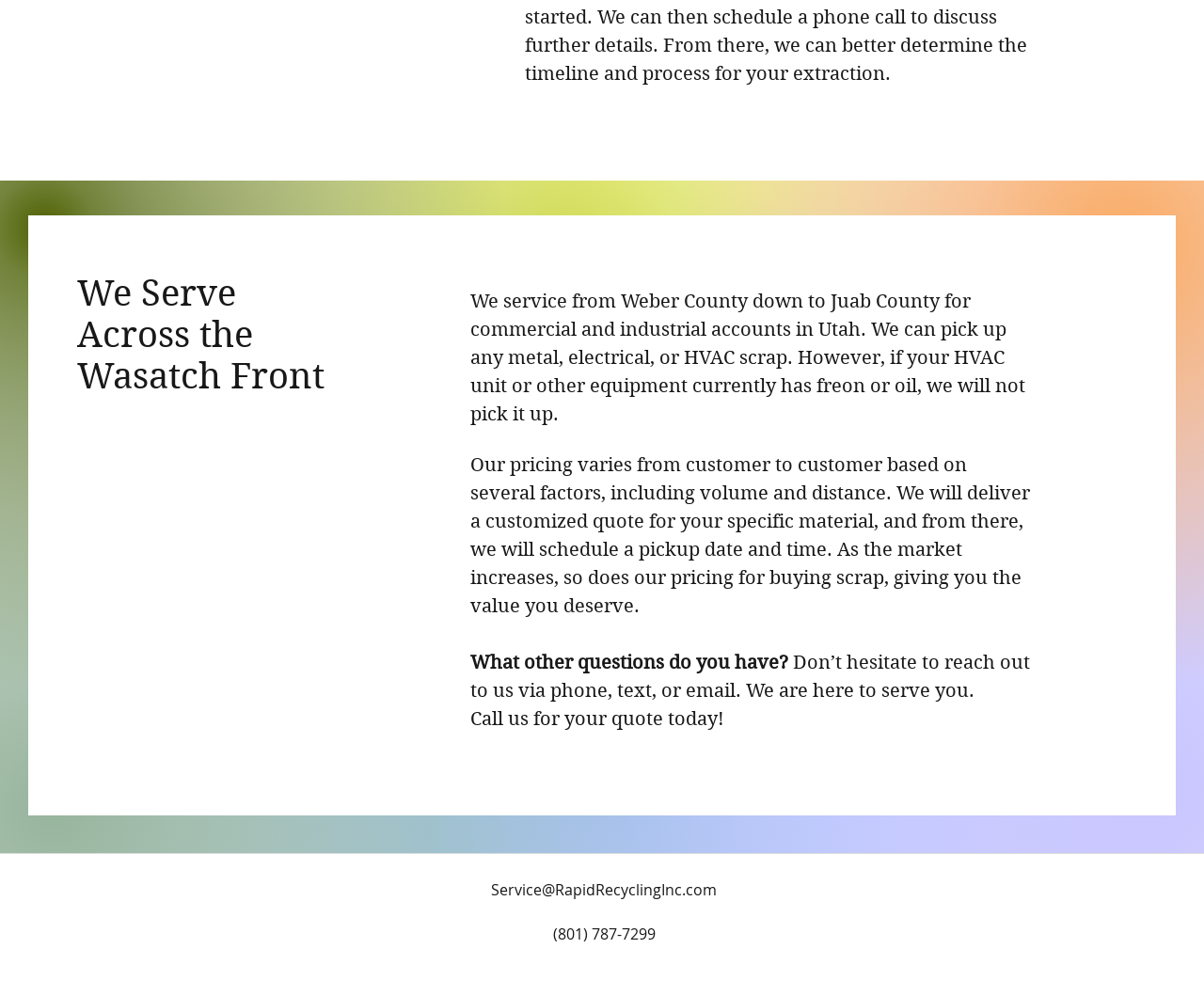What is the purpose of contacting Rapid Recycling Inc? Refer to the image and provide a one-word or short phrase answer.

Get a quote